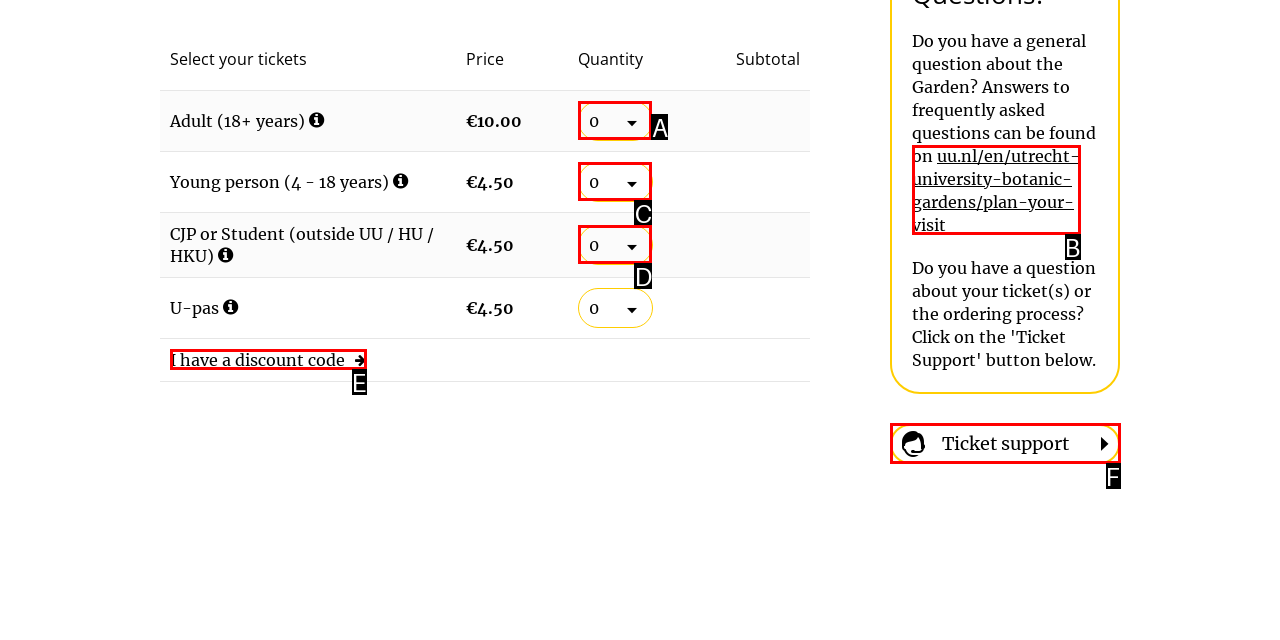Given the description: I have a discount code, choose the HTML element that matches it. Indicate your answer with the letter of the option.

E